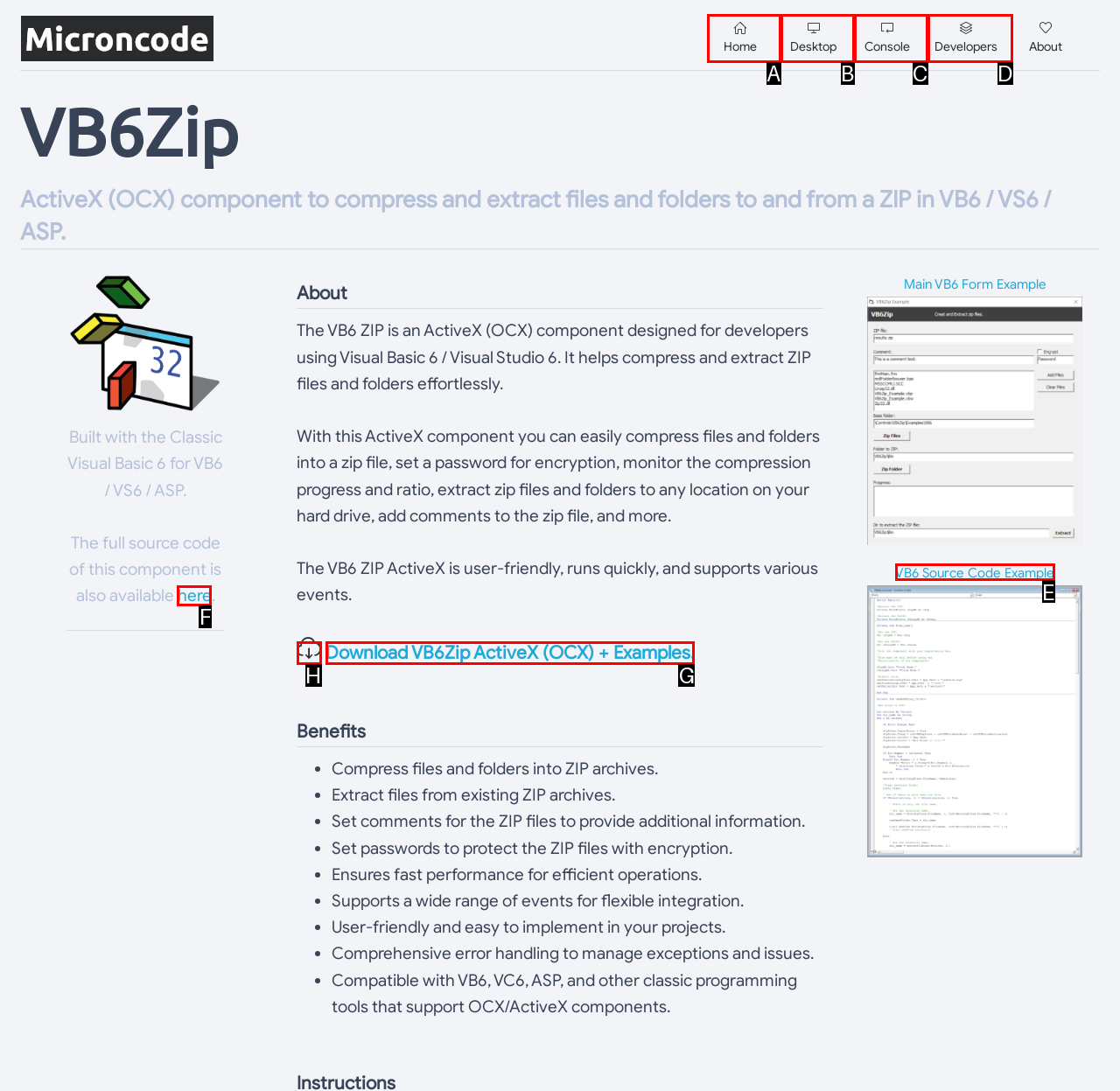Indicate the HTML element that should be clicked to perform the task: Download VB6Zip ActiveX (OCX) + Examples Reply with the letter corresponding to the chosen option.

G